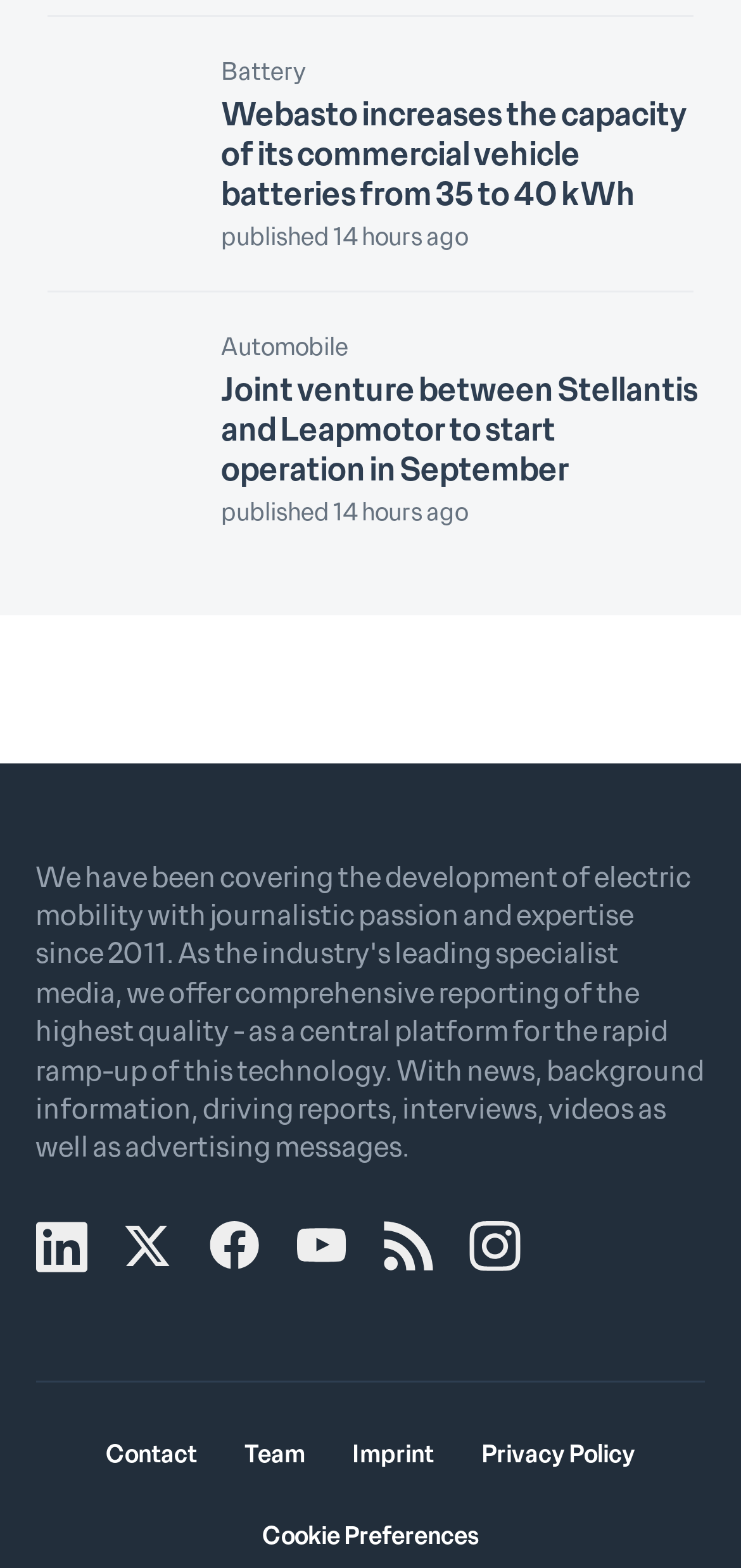Please determine the bounding box coordinates of the section I need to click to accomplish this instruction: "Read news about Webasto increasing battery capacity".

[0.0, 0.011, 1.0, 0.187]